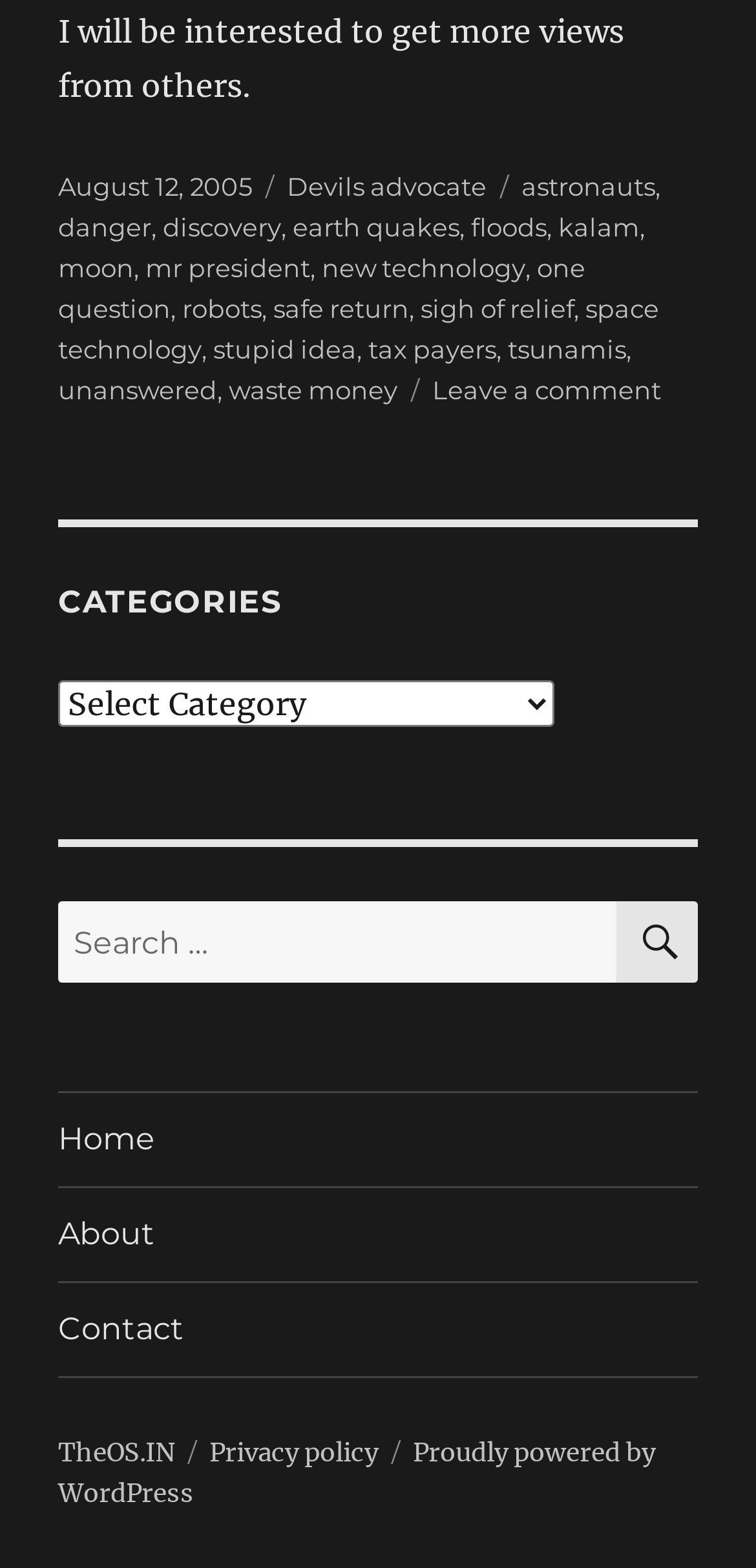Locate the UI element described as follows: "sigh of relief". Return the bounding box coordinates as four float numbers between 0 and 1 in the order [left, top, right, bottom].

[0.556, 0.186, 0.759, 0.206]